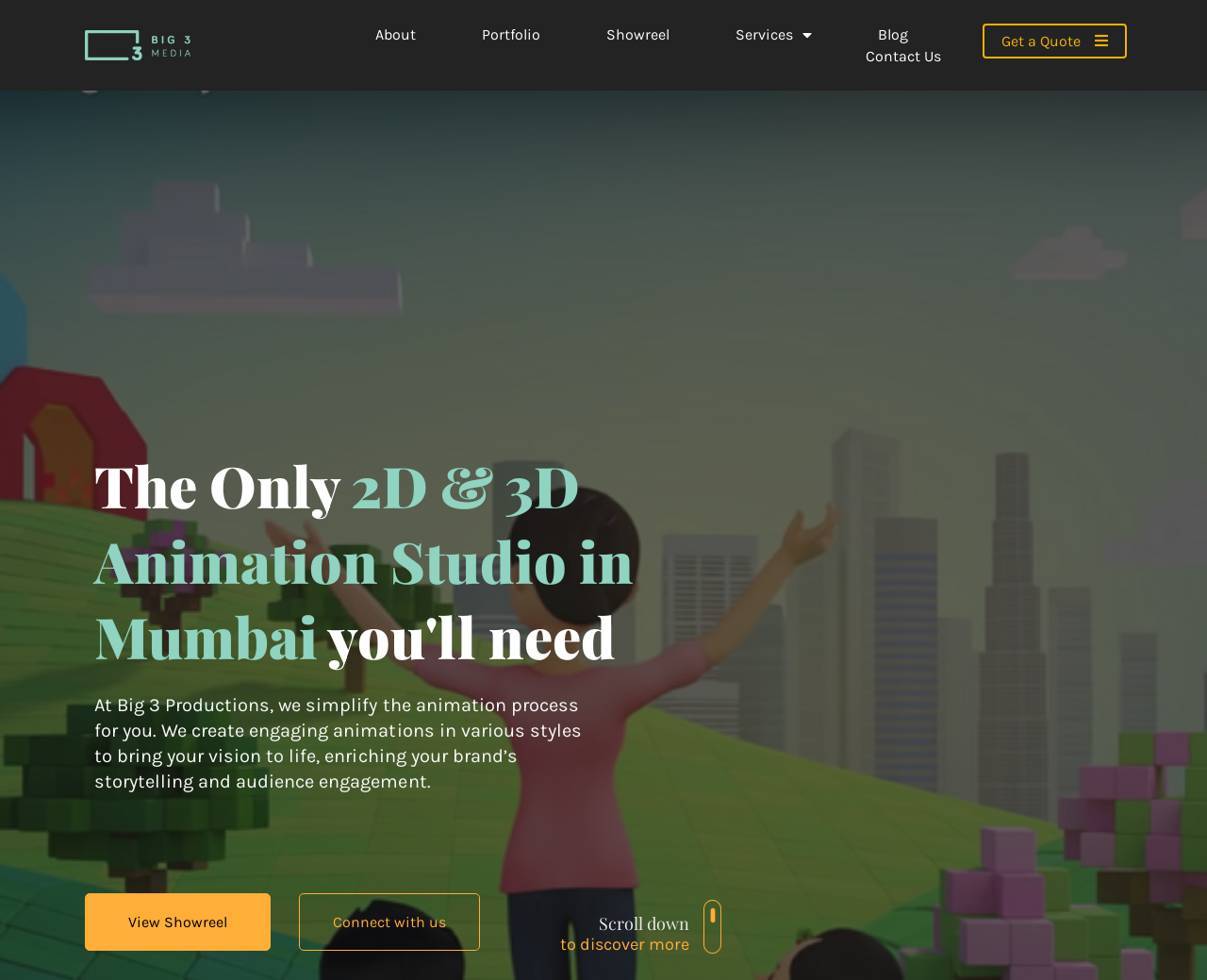Extract the bounding box coordinates for the UI element described as: "Blog".

[0.727, 0.024, 0.752, 0.046]